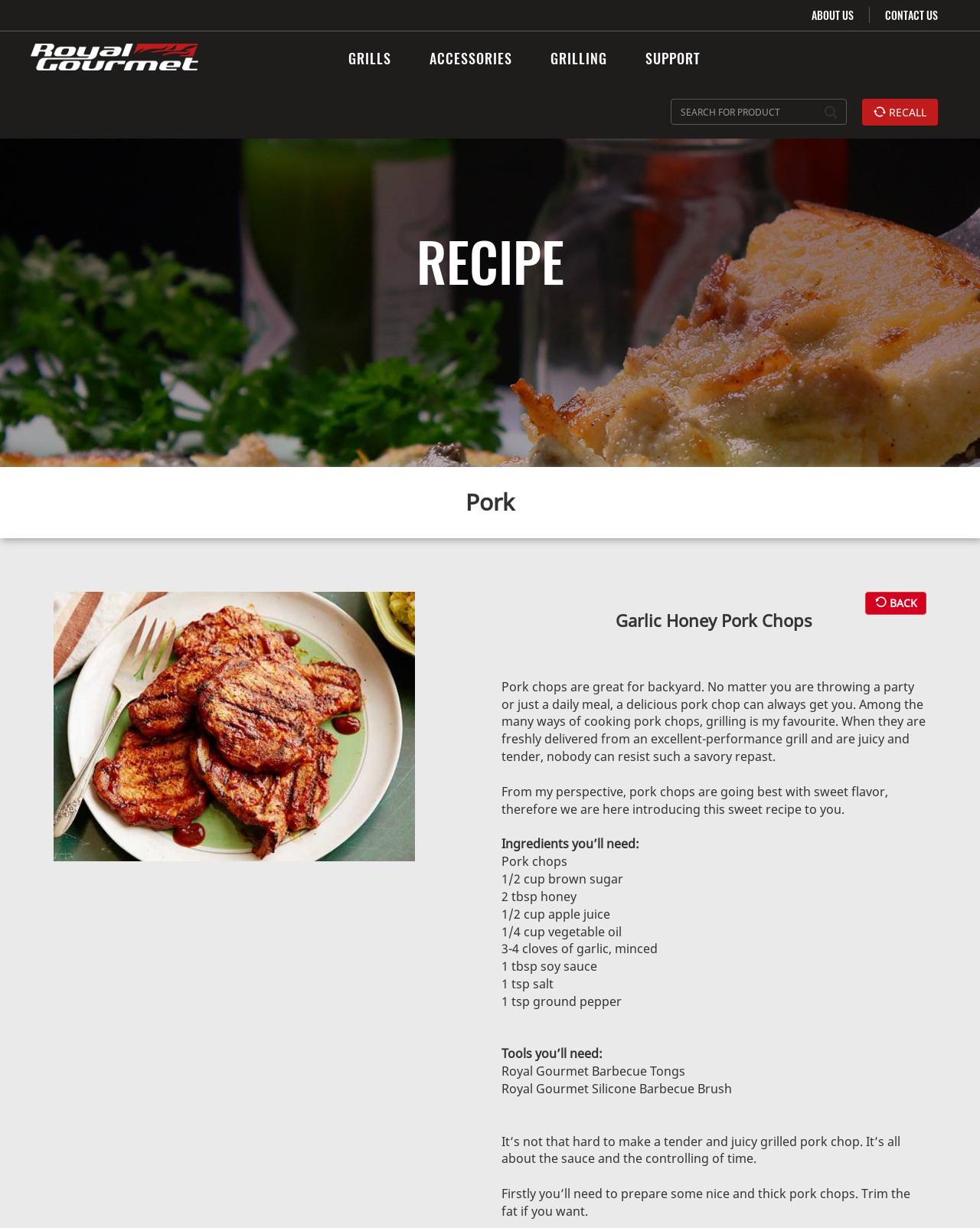What is the purpose of the 'BACK' button?
Look at the image and respond to the question as thoroughly as possible.

The 'BACK' button is likely used to navigate back to a previous page or section of the website, allowing users to easily return to a previous recipe or menu.